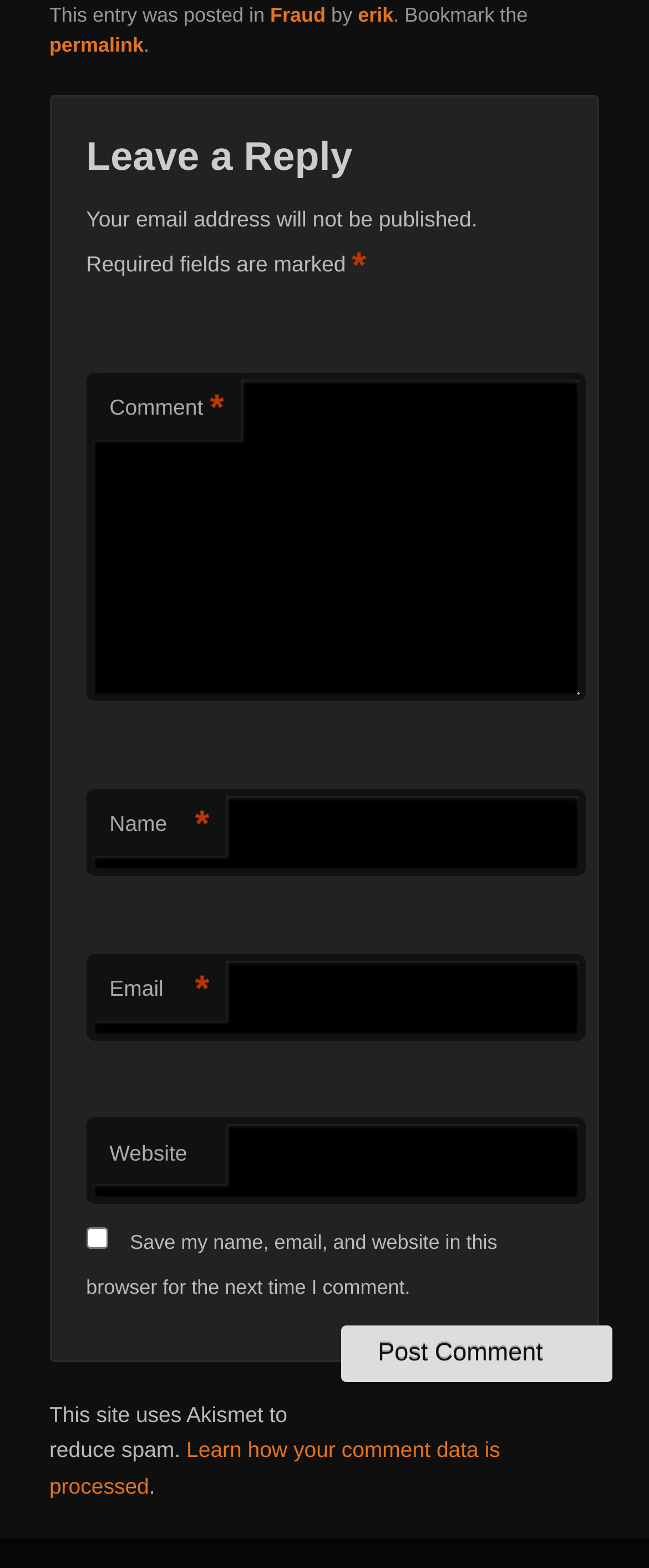Identify the bounding box of the HTML element described here: "name="submit" value="Post Comment"". Provide the coordinates as four float numbers between 0 and 1: [left, top, right, bottom].

[0.526, 0.849, 0.944, 0.885]